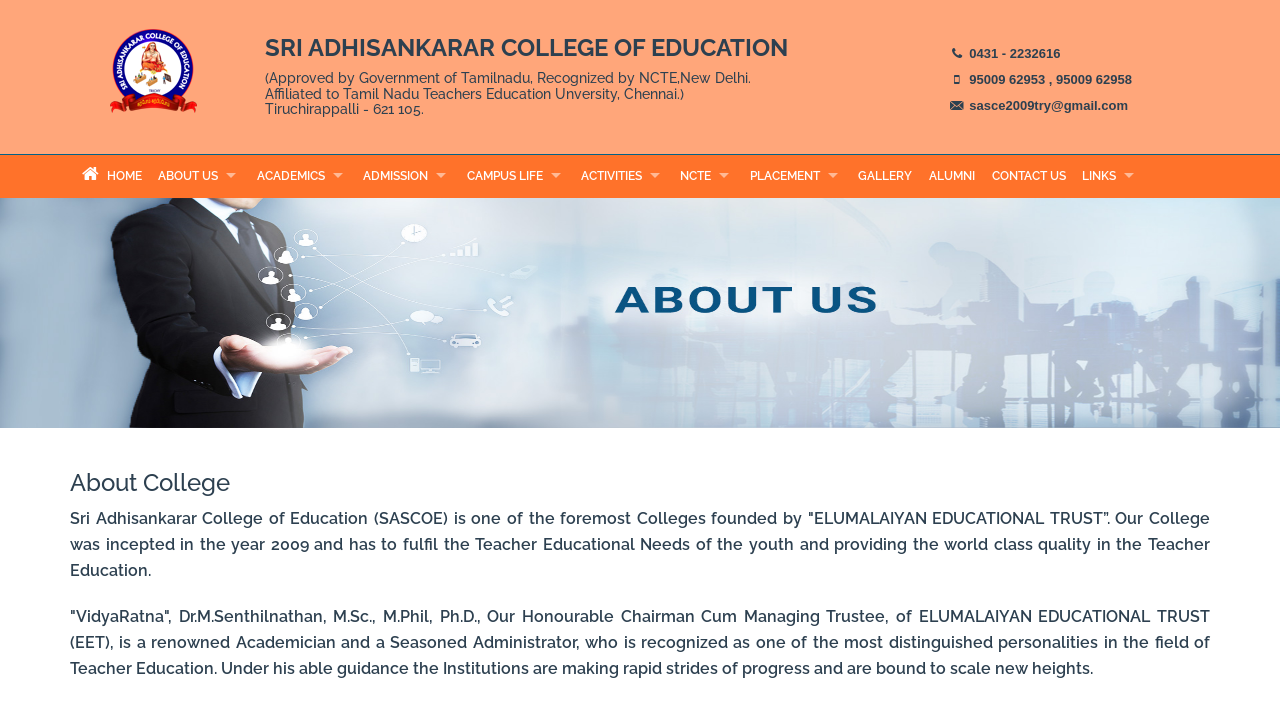Locate the bounding box coordinates of the region to be clicked to comply with the following instruction: "View ABOUT US". The coordinates must be four float numbers between 0 and 1, in the form [left, top, right, bottom].

[0.117, 0.221, 0.194, 0.282]